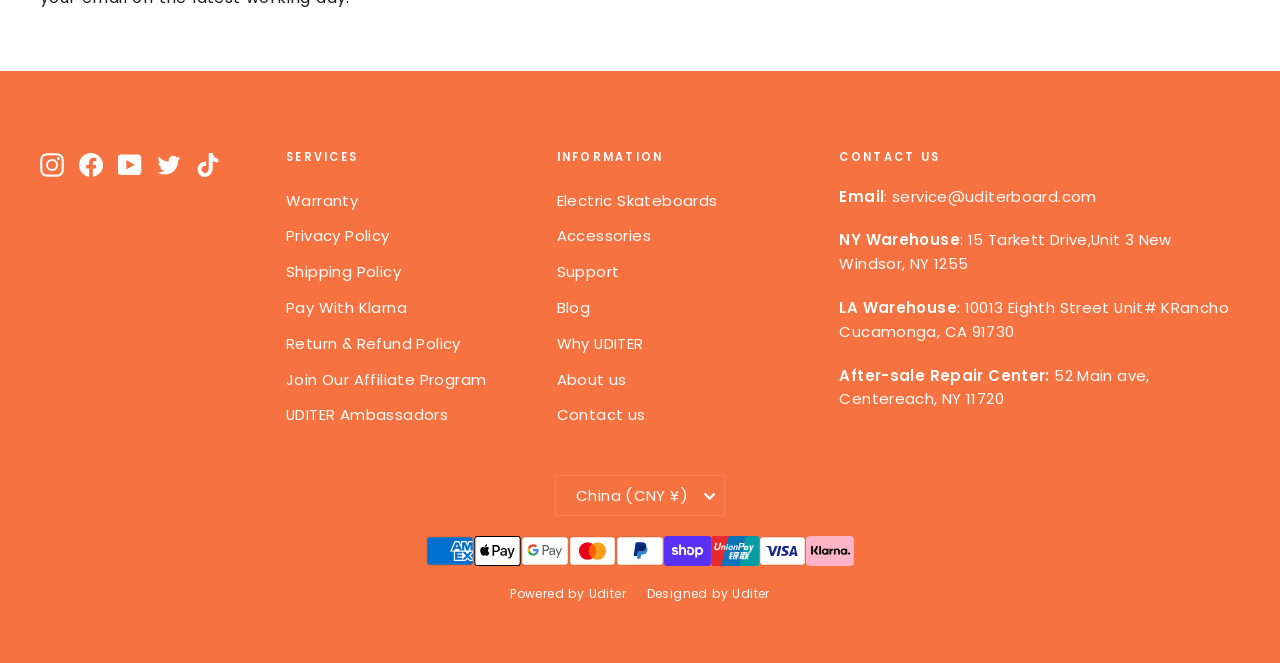Determine the bounding box coordinates of the clickable area required to perform the following instruction: "Click on the 'NOSOTROS' link". The coordinates should be represented as four float numbers between 0 and 1: [left, top, right, bottom].

None